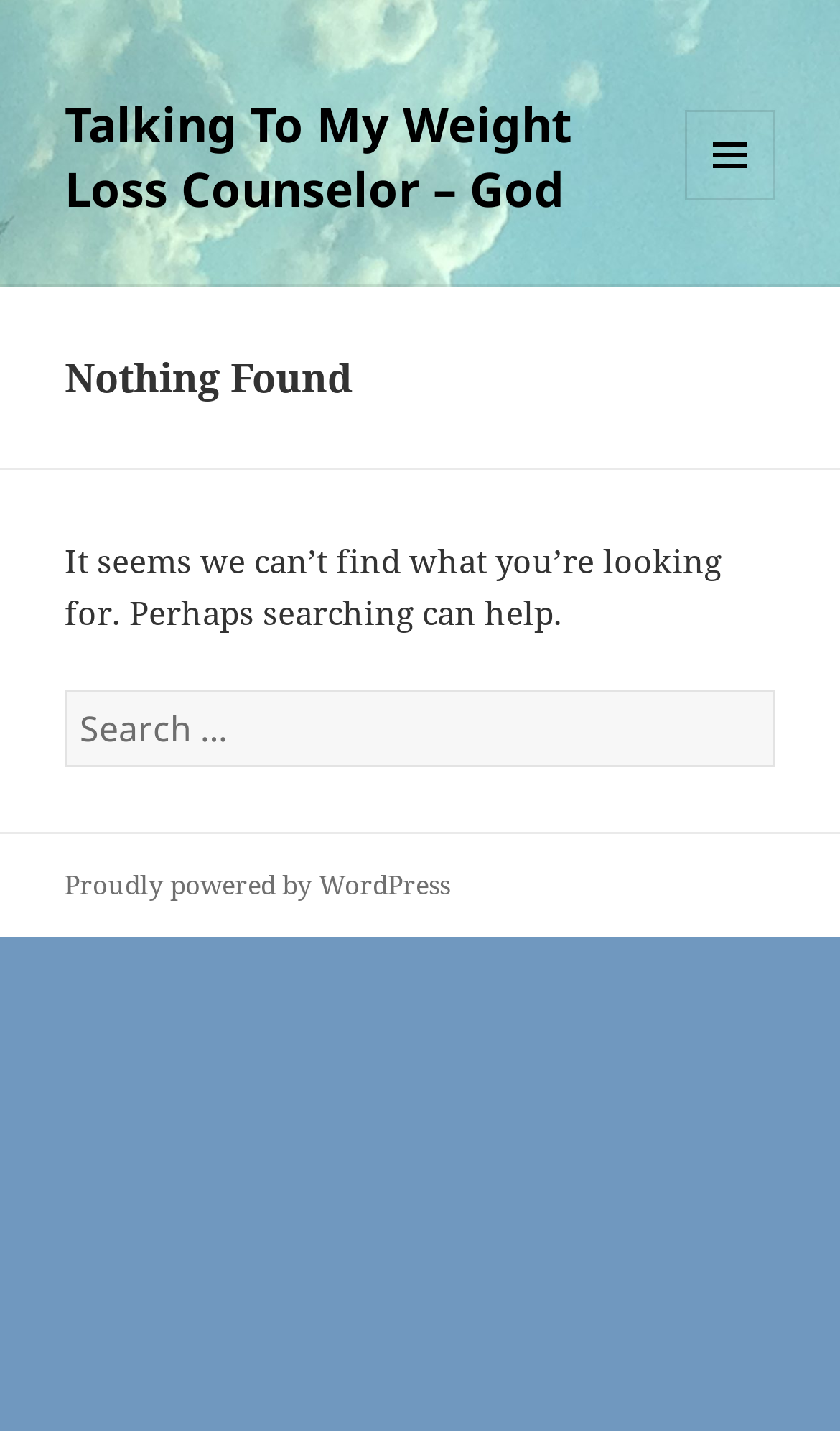What is the text below the header?
Based on the image, provide a one-word or brief-phrase response.

It seems we can’t find what you’re looking for.